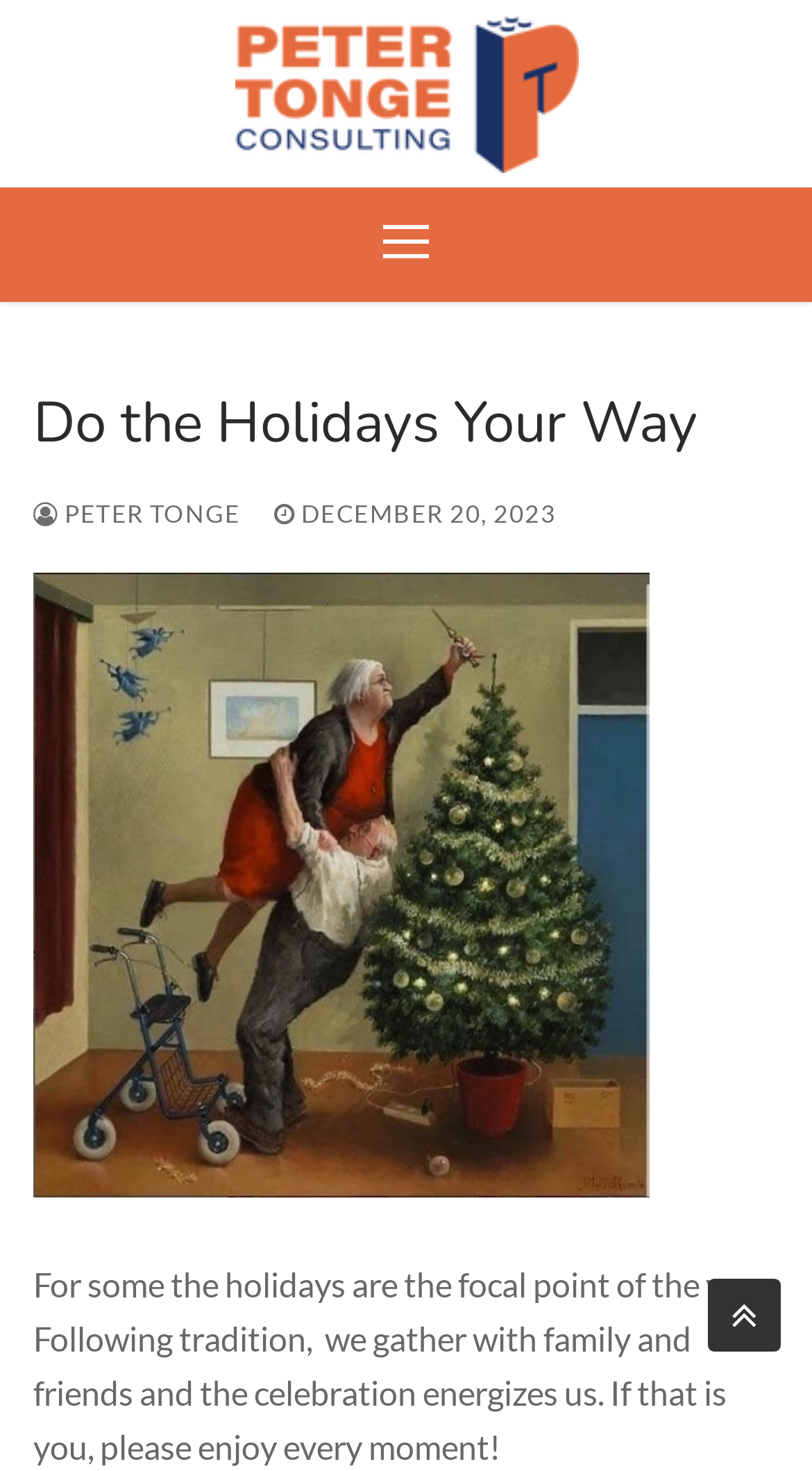Describe in detail what you see on the webpage.

The webpage is titled "Do the Holidays Your Way - Peter Tonge Consulting" and has a prominent link to "Peter Tonge Consulting" at the top left, accompanied by an image with the same name. 

Below this, there is a navigation button with an icon, followed by a heading that reads "Do the Holidays Your Way". To the right of the heading, there are two links: one with the text "PETER TONGE" and another with the date "DECEMBER 20, 2023". The date link also contains a time element, but it does not display any text.

Underneath these elements, there is a large image depicting an elderly couple with a walker decorating a Christmas tree. Below the image, there is a block of text that reads, "For some the holidays are the focal point of the year. Following tradition, we gather with family and friends and the celebration energizes us. If that is you, please enjoy every moment!"